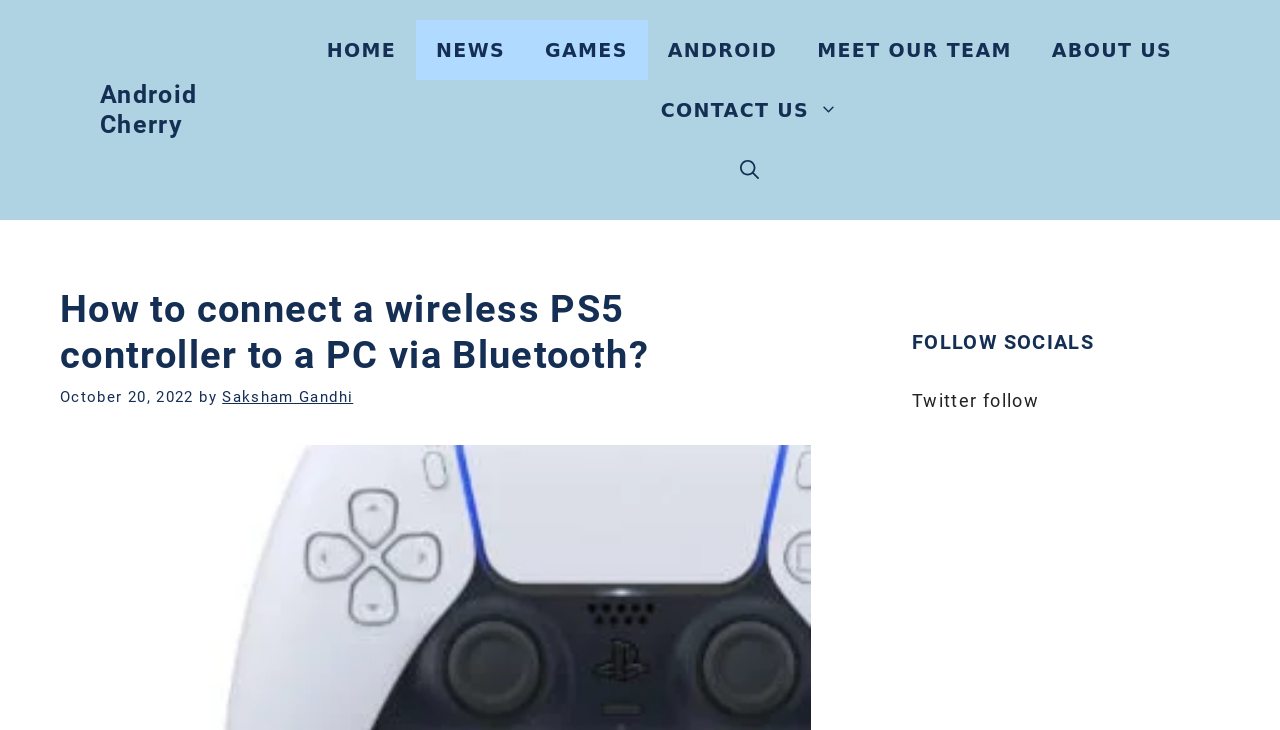Determine the bounding box coordinates of the region to click in order to accomplish the following instruction: "follow socials". Provide the coordinates as four float numbers between 0 and 1, specifically [left, top, right, bottom].

[0.712, 0.448, 0.922, 0.489]